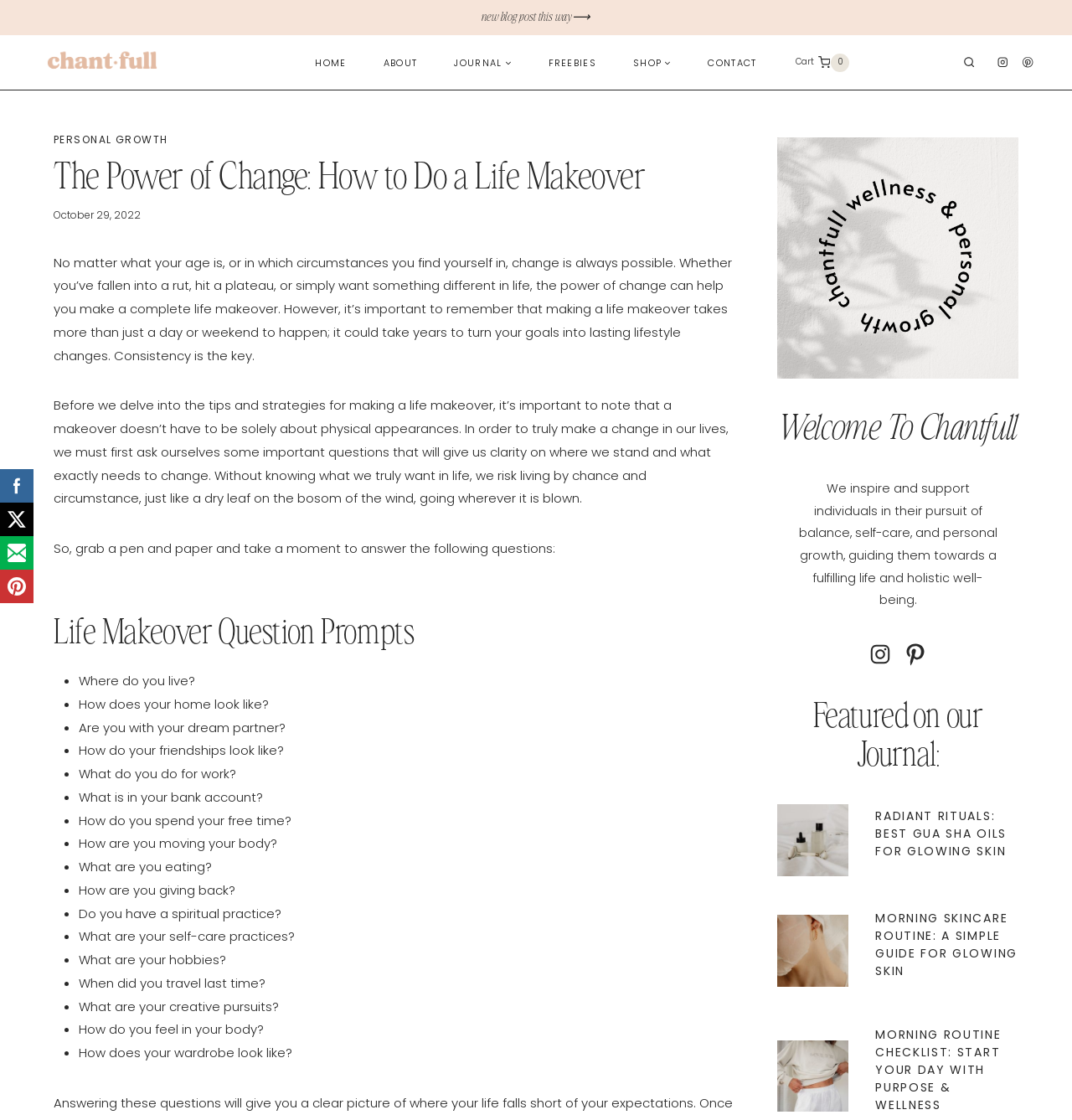Based on what you see in the screenshot, provide a thorough answer to this question: How many links are in the primary navigation?

The primary navigation is located at the top of the webpage, and it contains 6 links: 'HOME', 'ABOUT', 'JOURNAL', 'FREEBIES', 'SHOP', and 'CONTACT'.